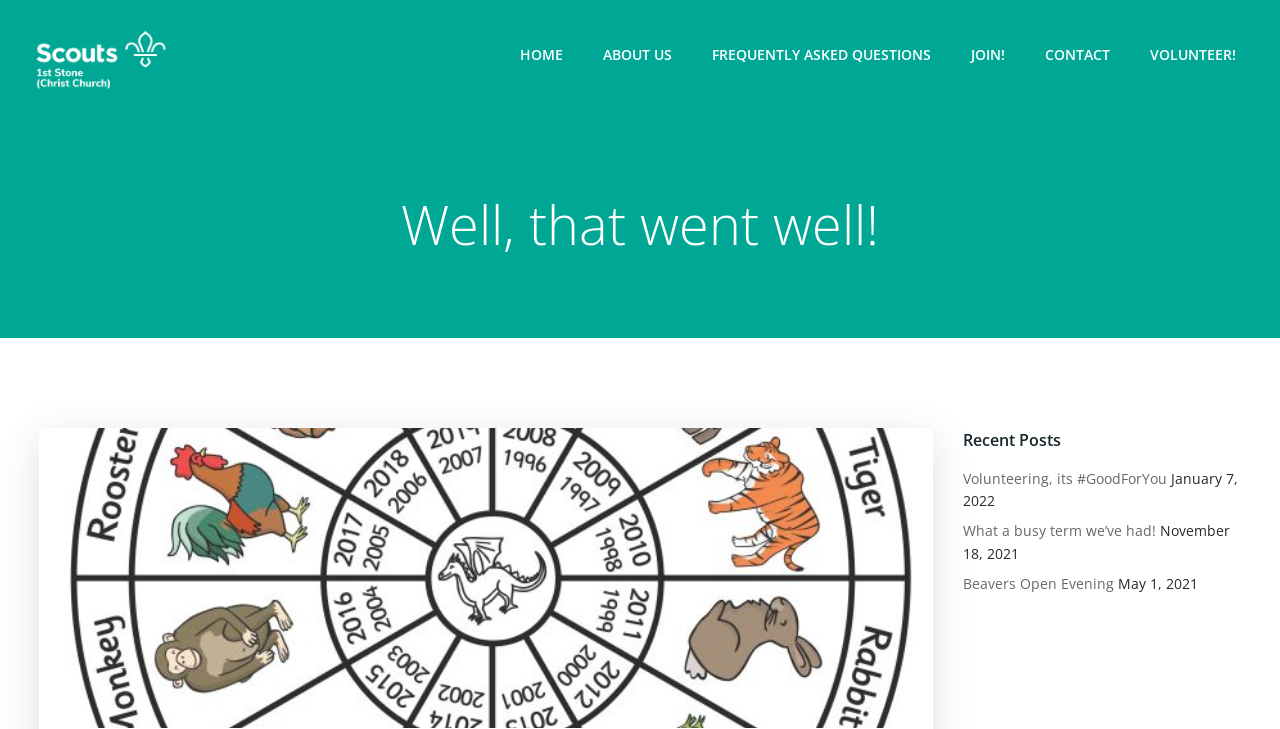Could you identify the text that serves as the heading for this webpage?

Well, that went well!